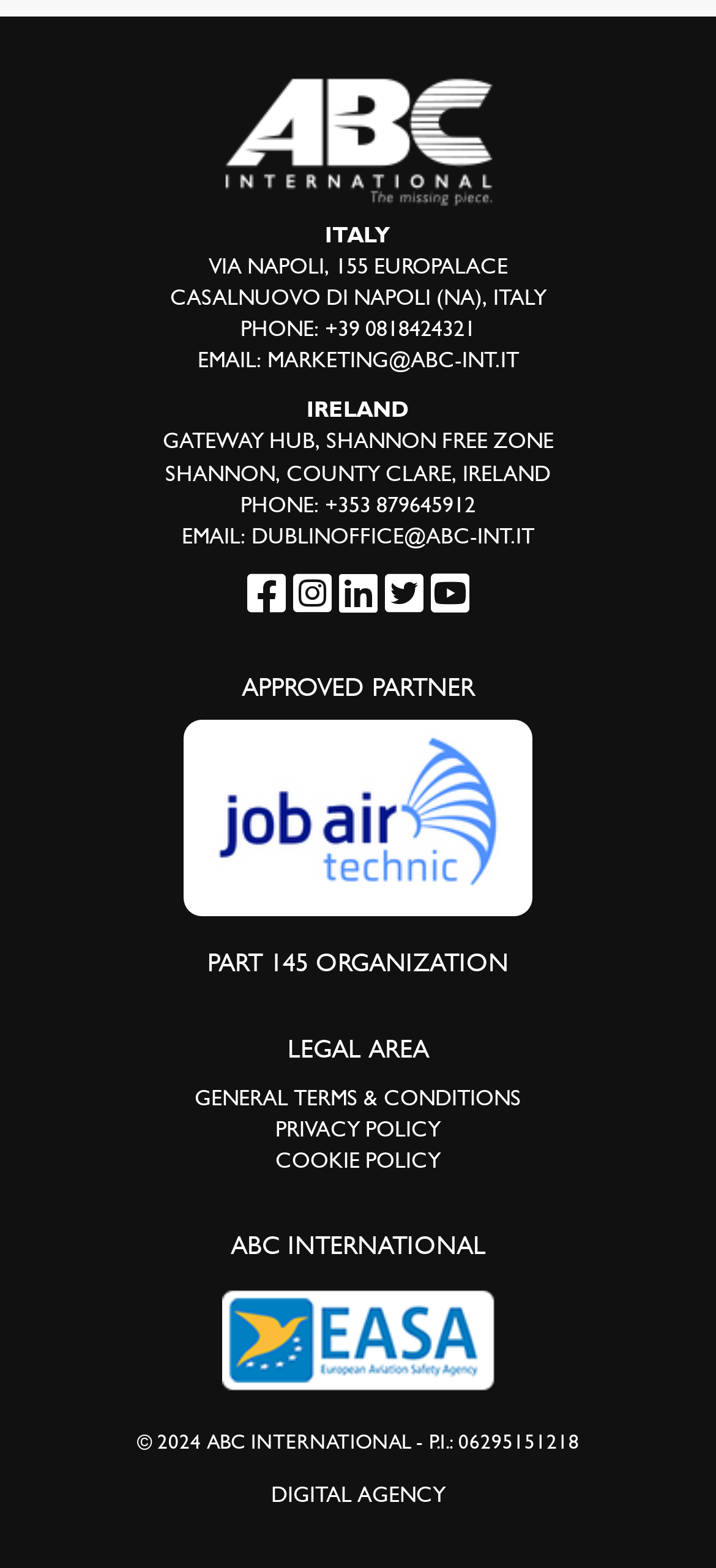Please determine the bounding box coordinates of the element's region to click in order to carry out the following instruction: "View contact information in Italy". The coordinates should be four float numbers between 0 and 1, i.e., [left, top, right, bottom].

[0.454, 0.141, 0.546, 0.158]